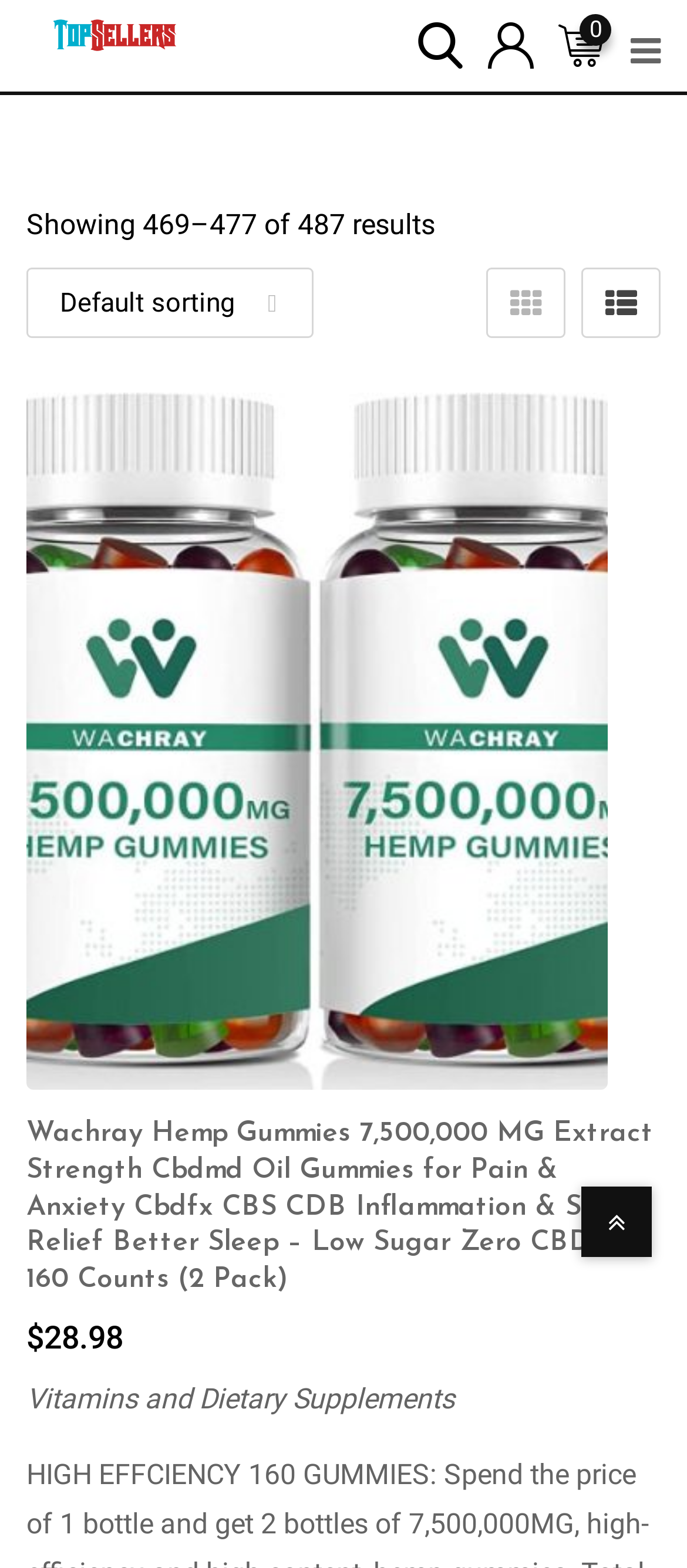Provide the bounding box coordinates for the UI element that is described by this text: "title="My Account"". The coordinates should be in the form of four float numbers between 0 and 1: [left, top, right, bottom].

[0.697, 0.017, 0.79, 0.038]